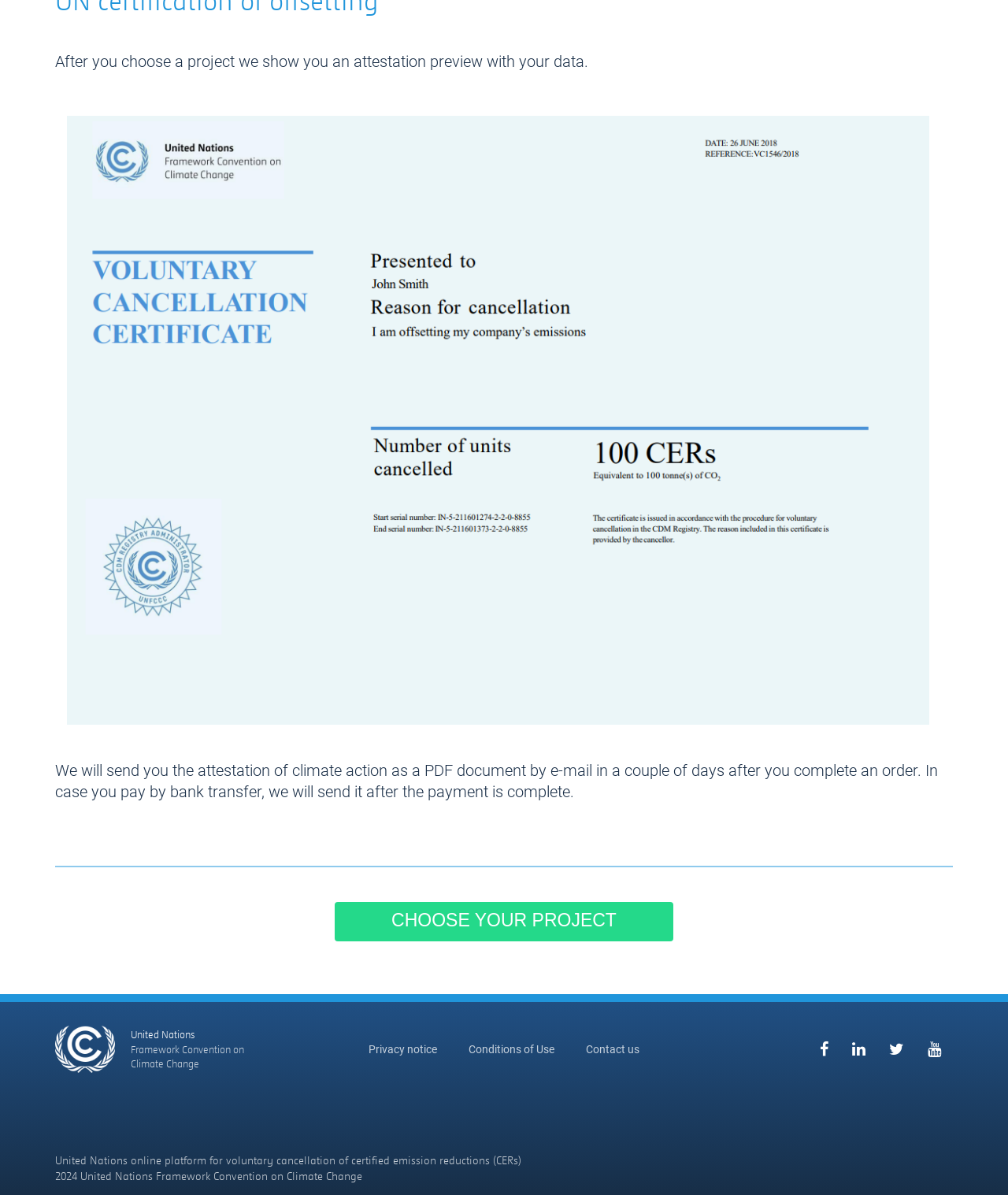Reply to the question with a single word or phrase:
What is the context of the United Nations mentioned on this page?

Framework Convention on Climate Change